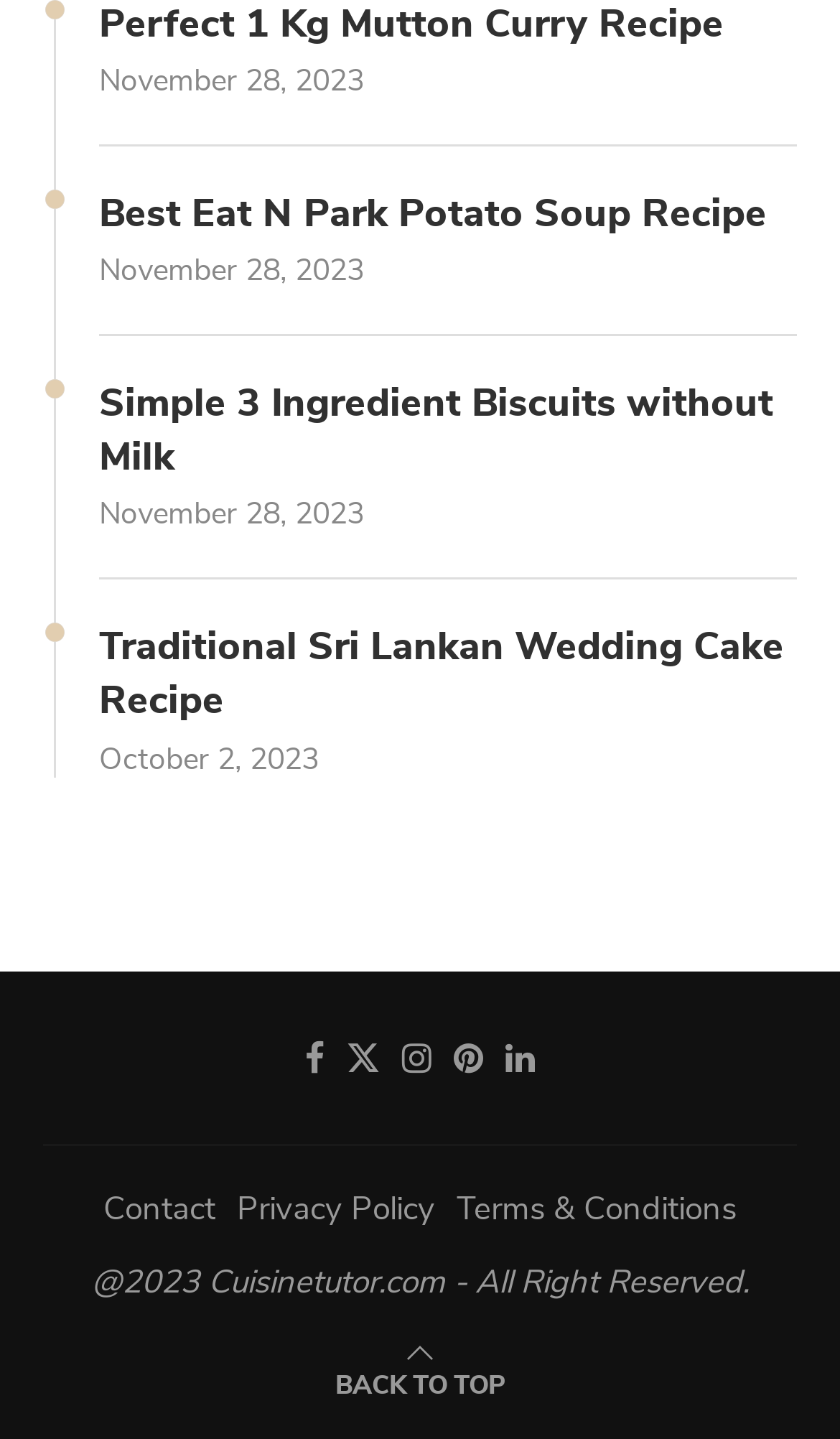Please determine the bounding box coordinates of the element's region to click in order to carry out the following instruction: "Visit the 'Contact' page". The coordinates should be four float numbers between 0 and 1, i.e., [left, top, right, bottom].

[0.123, 0.83, 0.256, 0.852]